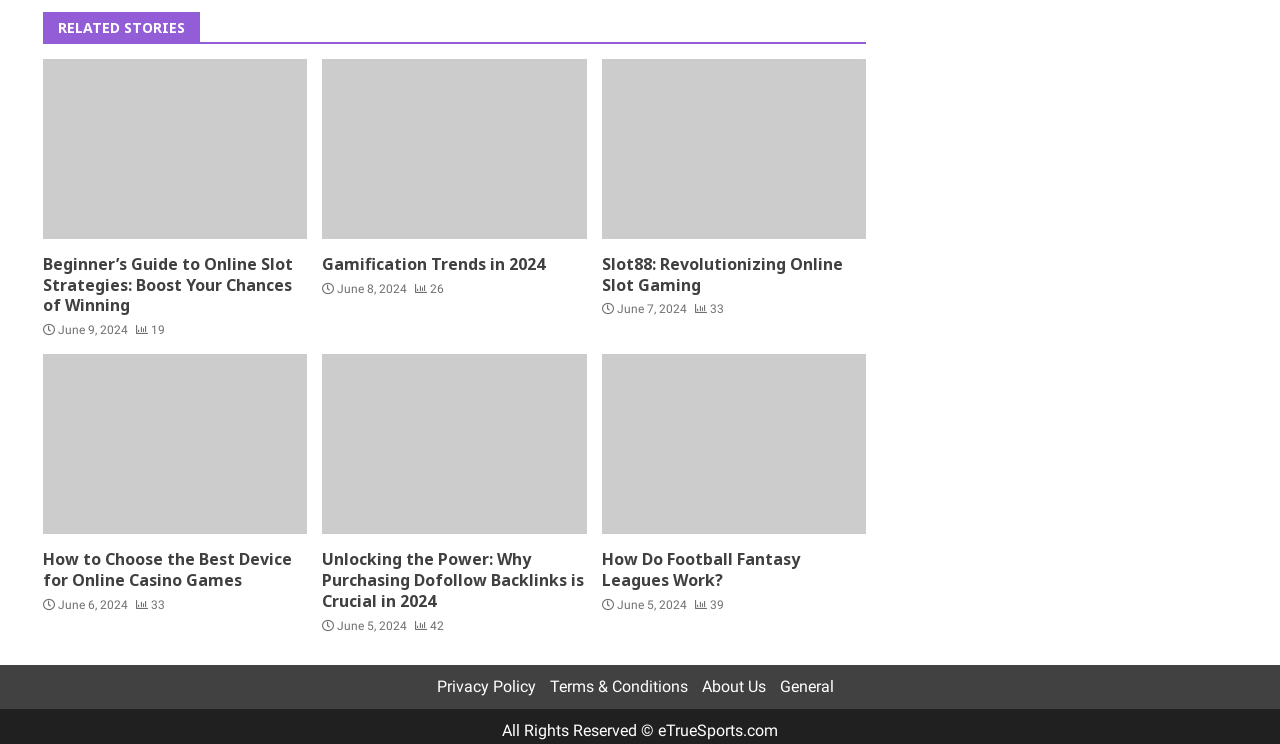Please determine the bounding box coordinates for the UI element described here. Use the format (top-left x, top-left y, bottom-right x, bottom-right y) with values bounded between 0 and 1: Slot88: Revolutionizing Online Slot Gaming

[0.47, 0.34, 0.658, 0.397]